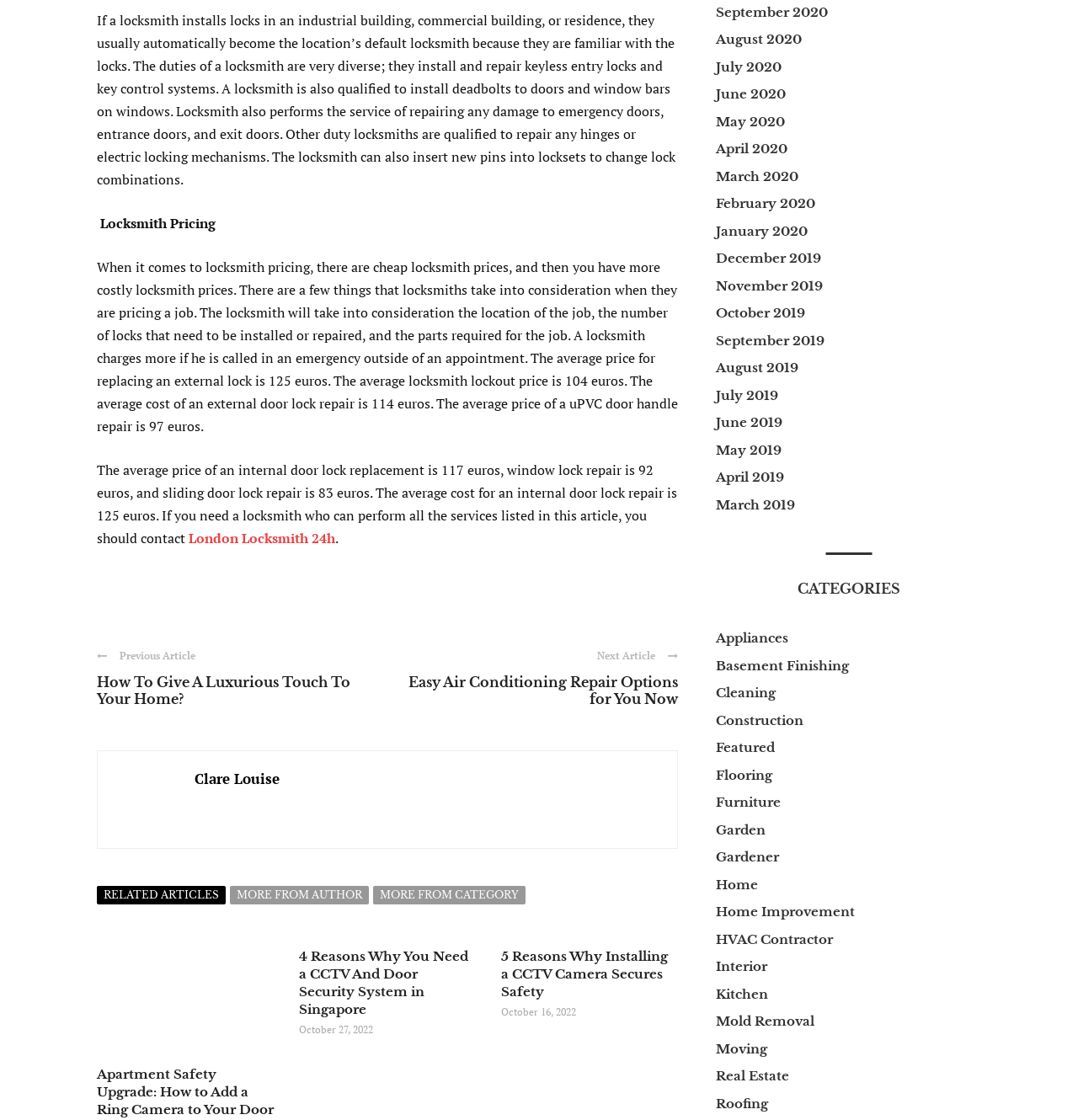Please provide a comprehensive response to the question based on the details in the image: What is the purpose of a locksmith?

The text explains that a locksmith installs and repairs keyless entry locks and key control systems, and also performs other duties such as installing deadbolts and repairing emergency doors. This suggests that the primary purpose of a locksmith is to install and repair locks.